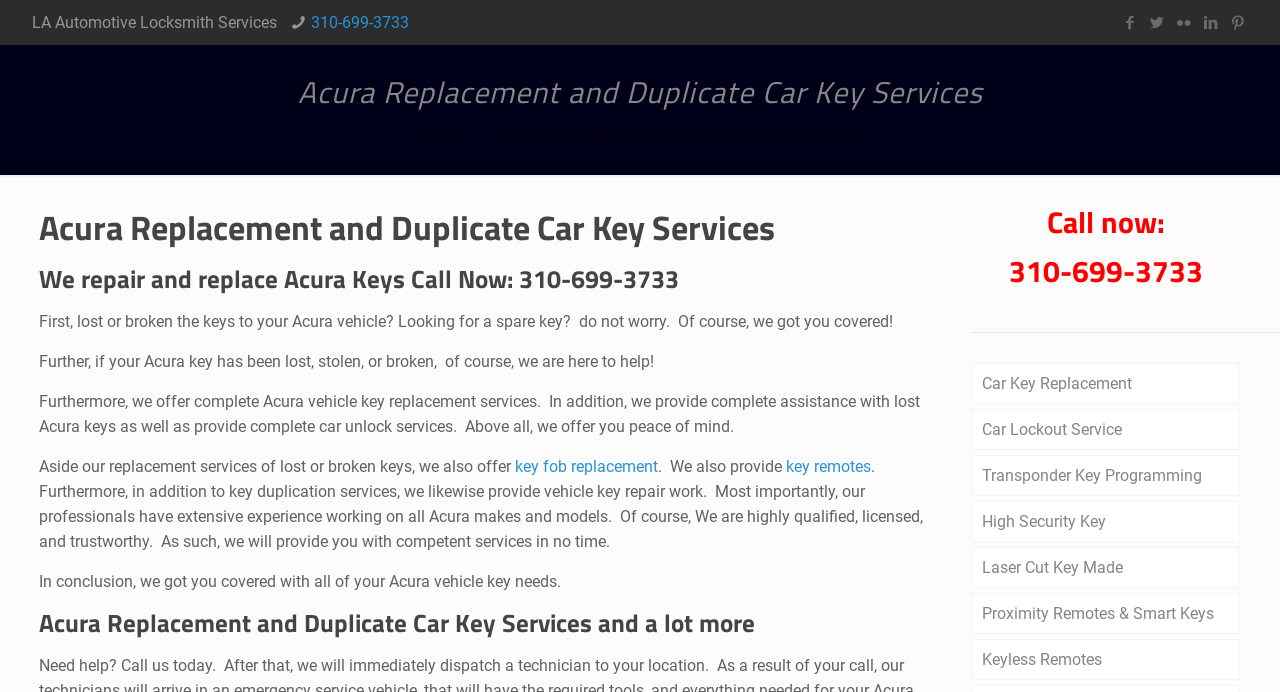What is the phone number to call for Acura key services?
Based on the screenshot, answer the question with a single word or phrase.

310-699-3733